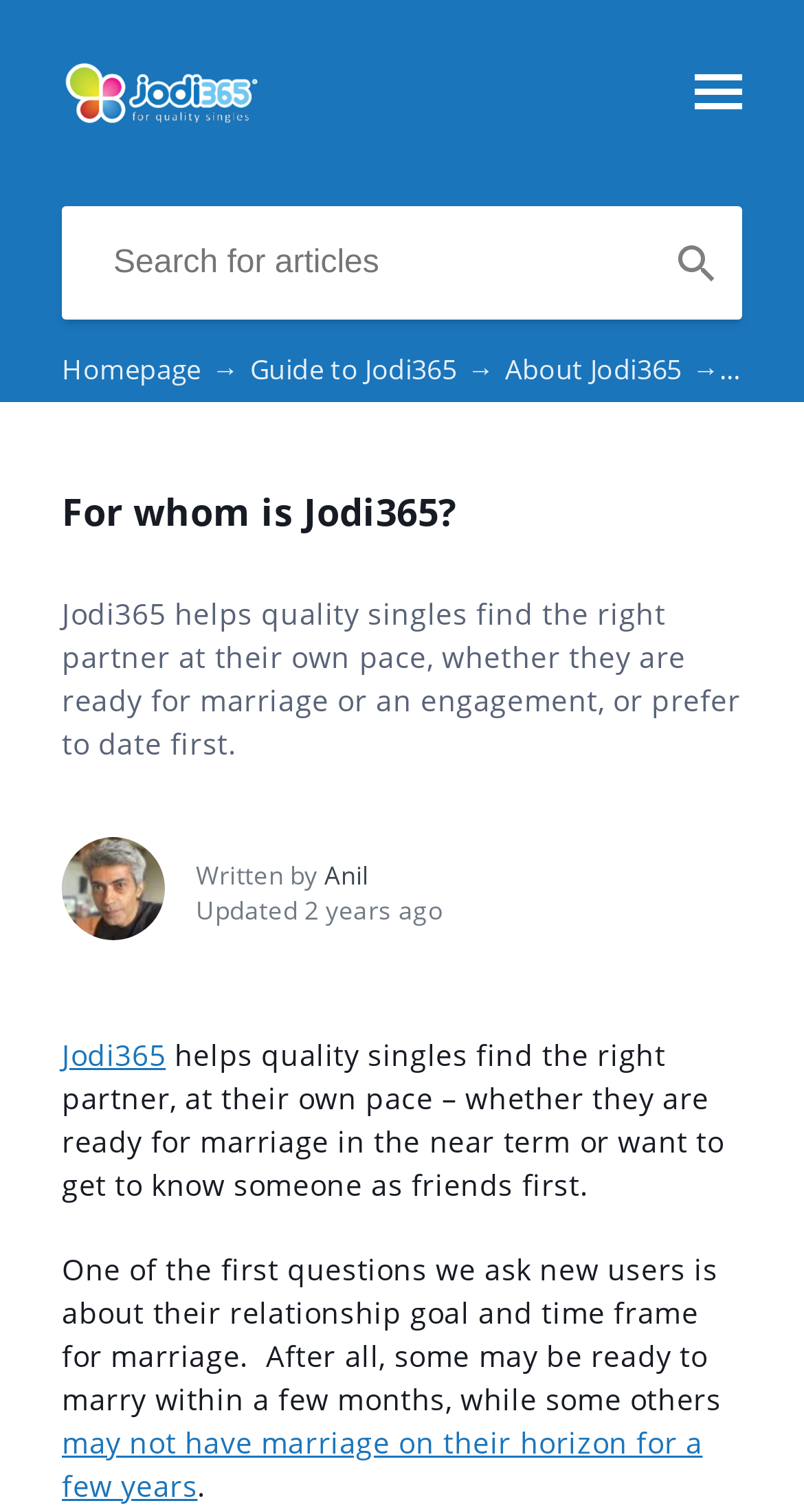Using the given description, provide the bounding box coordinates formatted as (top-left x, top-left y, bottom-right x, bottom-right y), with all values being floating point numbers between 0 and 1. Description: About Jodi365 →

[0.628, 0.232, 0.908, 0.256]